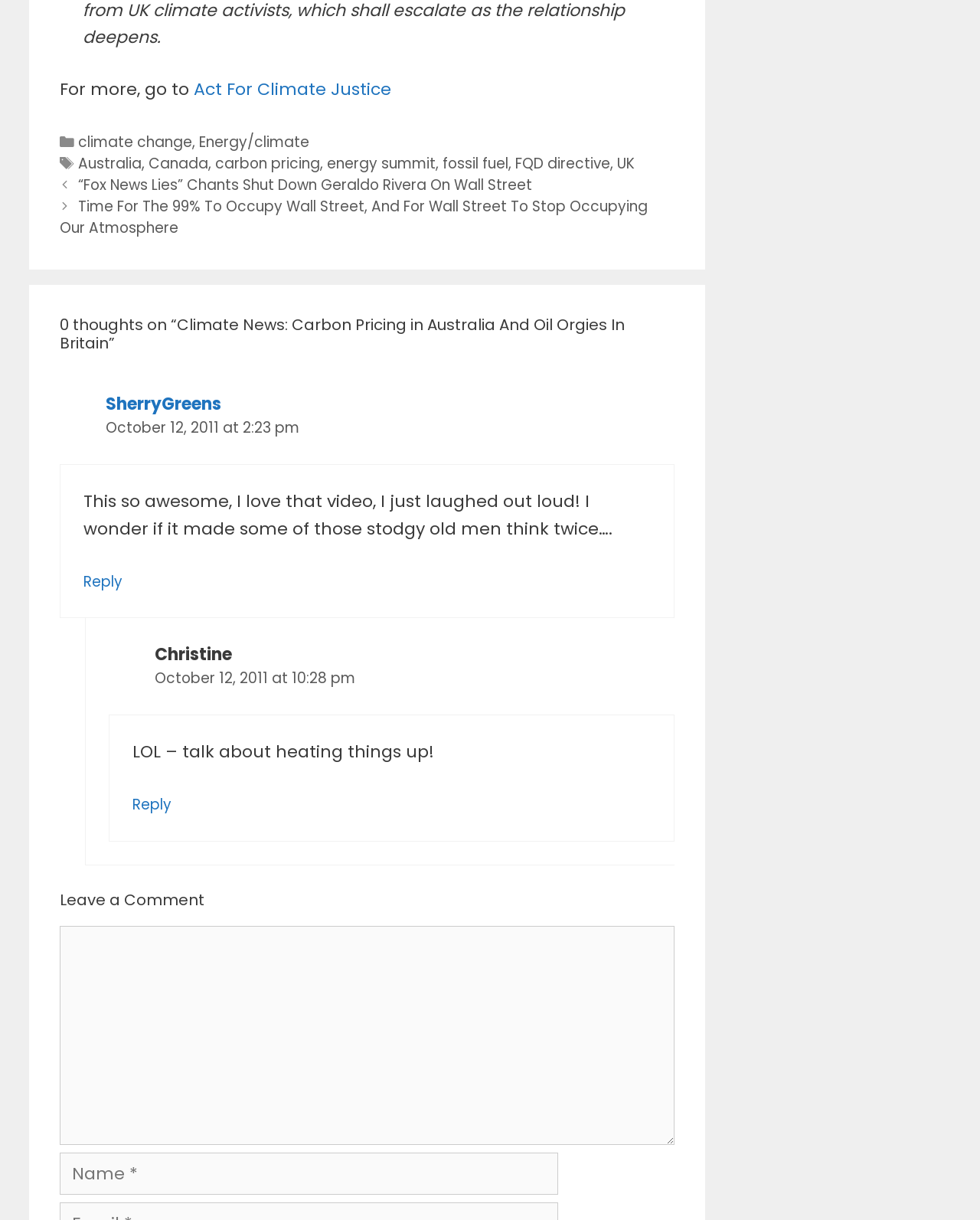Answer this question in one word or a short phrase: What is the topic of the post?

Carbon Pricing in Australia